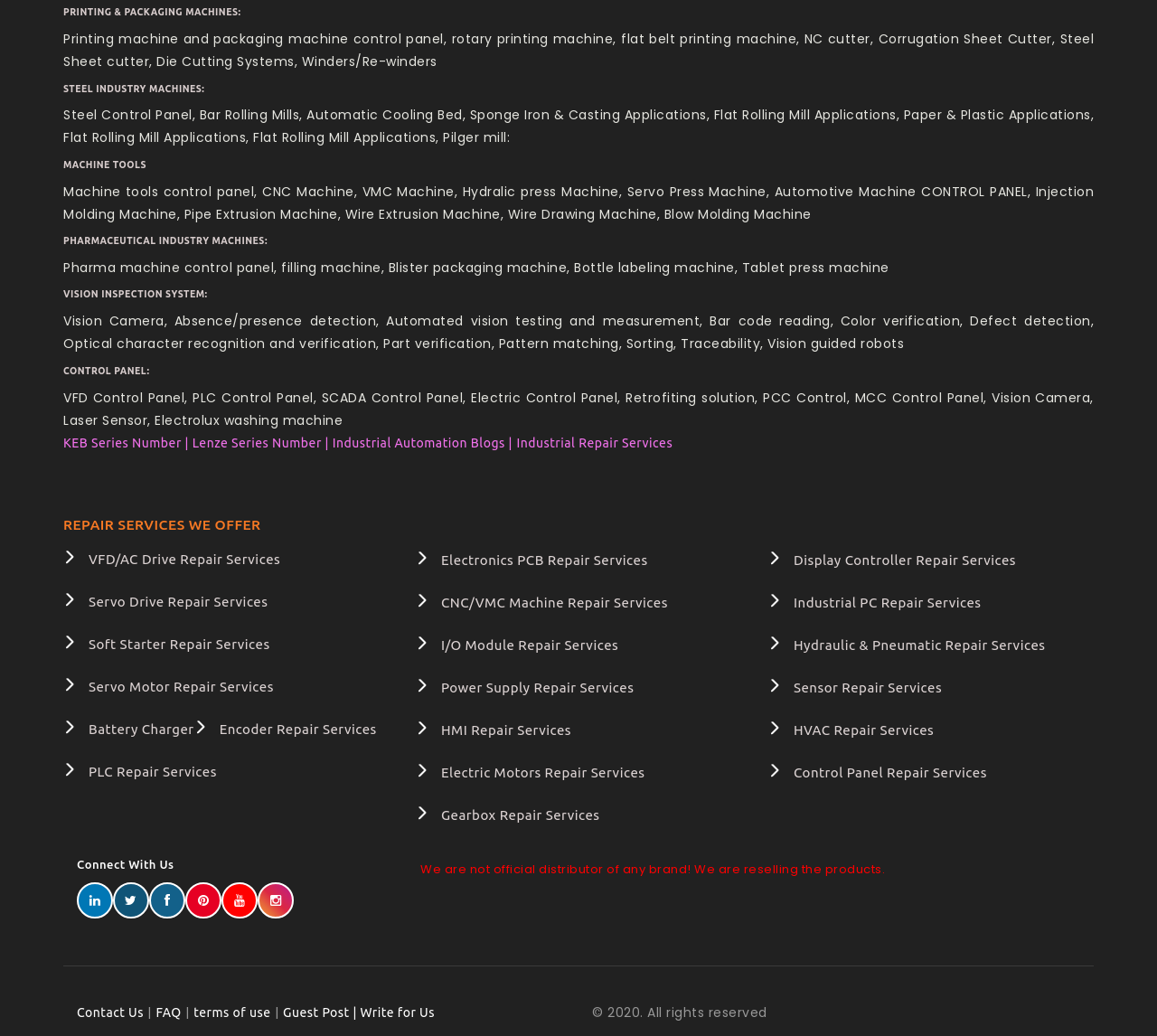Please identify the bounding box coordinates of where to click in order to follow the instruction: "Click on Industrial Automation Blogs".

[0.287, 0.419, 0.443, 0.433]